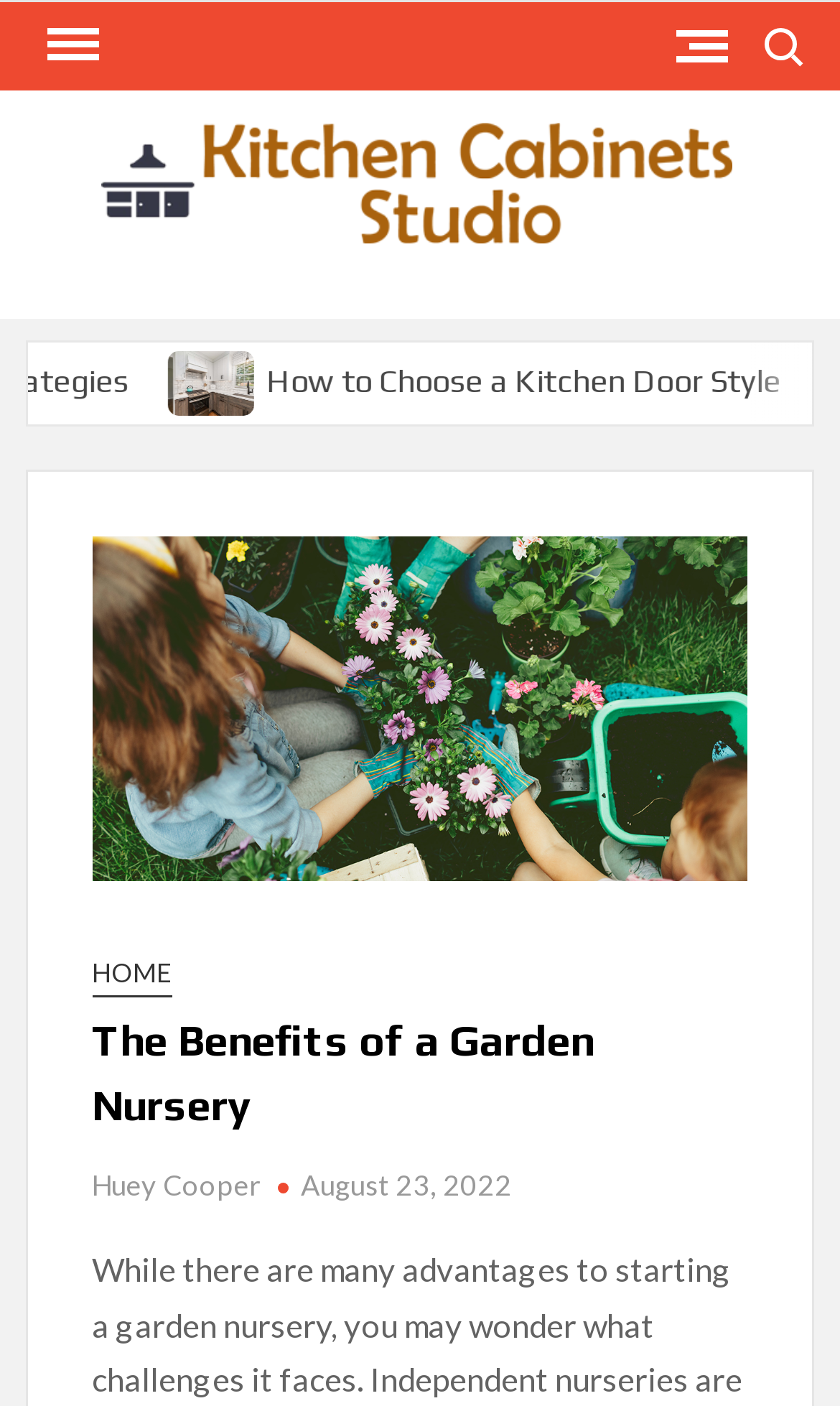Respond with a single word or phrase for the following question: 
What is the title of the article?

The Benefits of a Garden Nursery